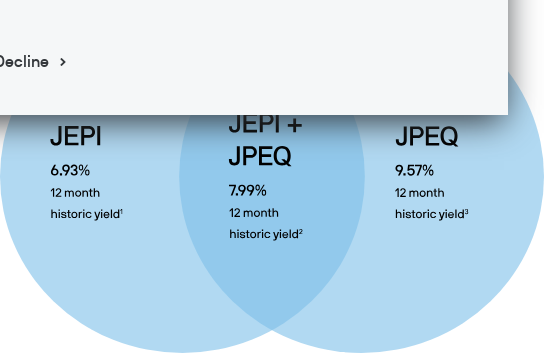Answer this question in one word or a short phrase: Which investment option has a higher yield?

JPEQ